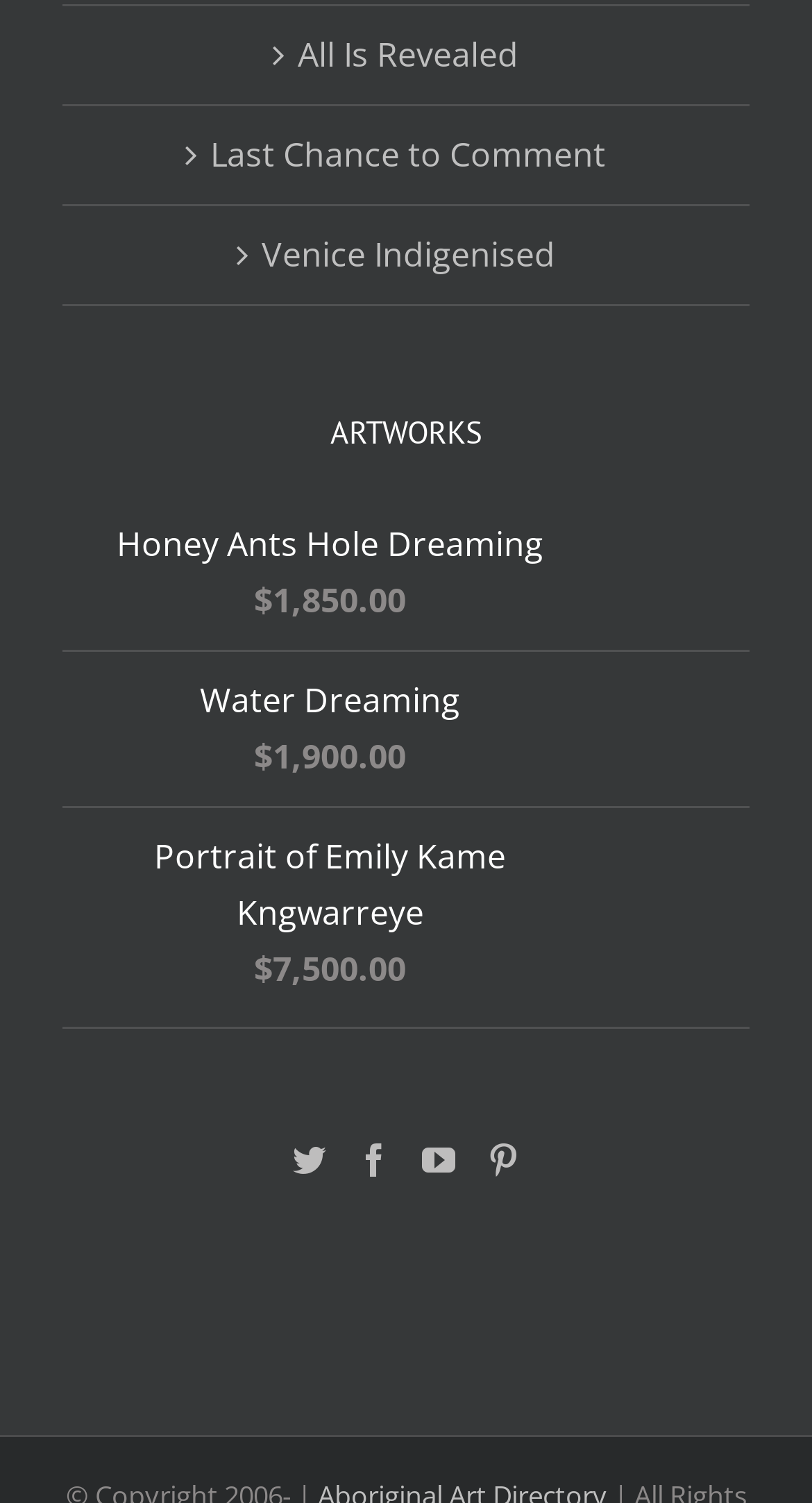Identify the bounding box coordinates for the element you need to click to achieve the following task: "View artwork details of Honey Ants Hole Dreaming". Provide the bounding box coordinates as four float numbers between 0 and 1, in the form [left, top, right, bottom].

[0.077, 0.343, 0.923, 0.38]